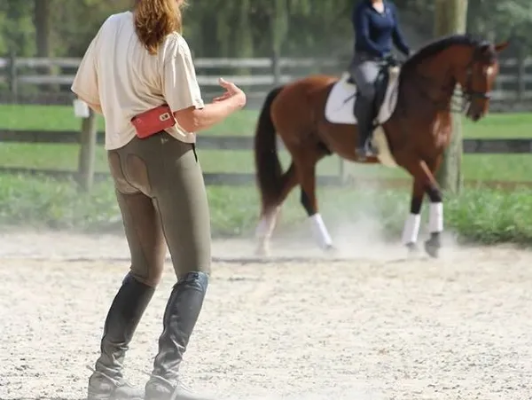What is the rider wearing on their feet?
From the screenshot, supply a one-word or short-phrase answer.

Tailored riding boots